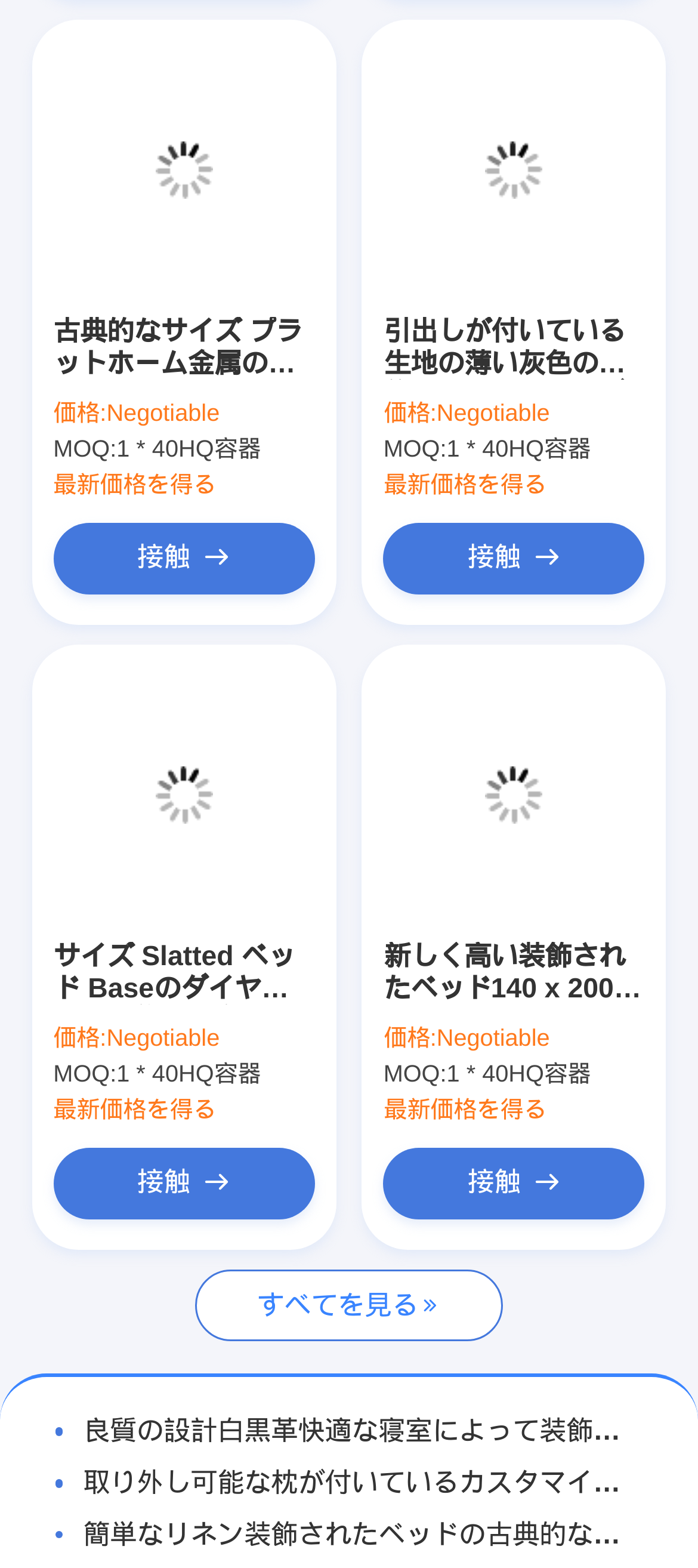Identify and provide the bounding box for the element described by: "古典的なサイズ プラットホーム金属のリベット王のそりベッド/装飾されたダブル・ベッド フレーム".

[0.054, 0.202, 0.473, 0.243]